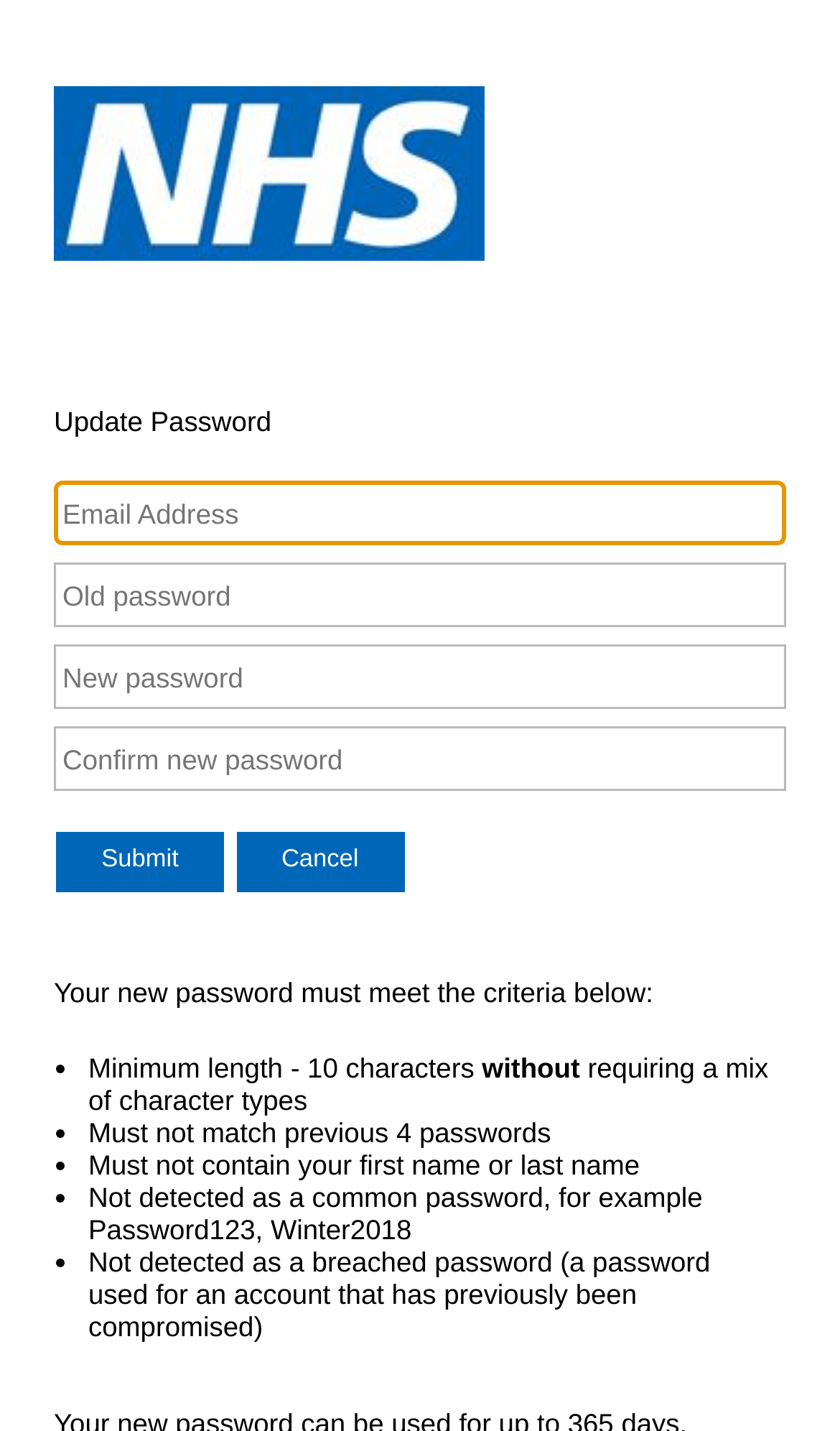Determine the bounding box coordinates of the UI element described by: "name="Cancel" value="Cancel"".

[0.278, 0.58, 0.483, 0.625]